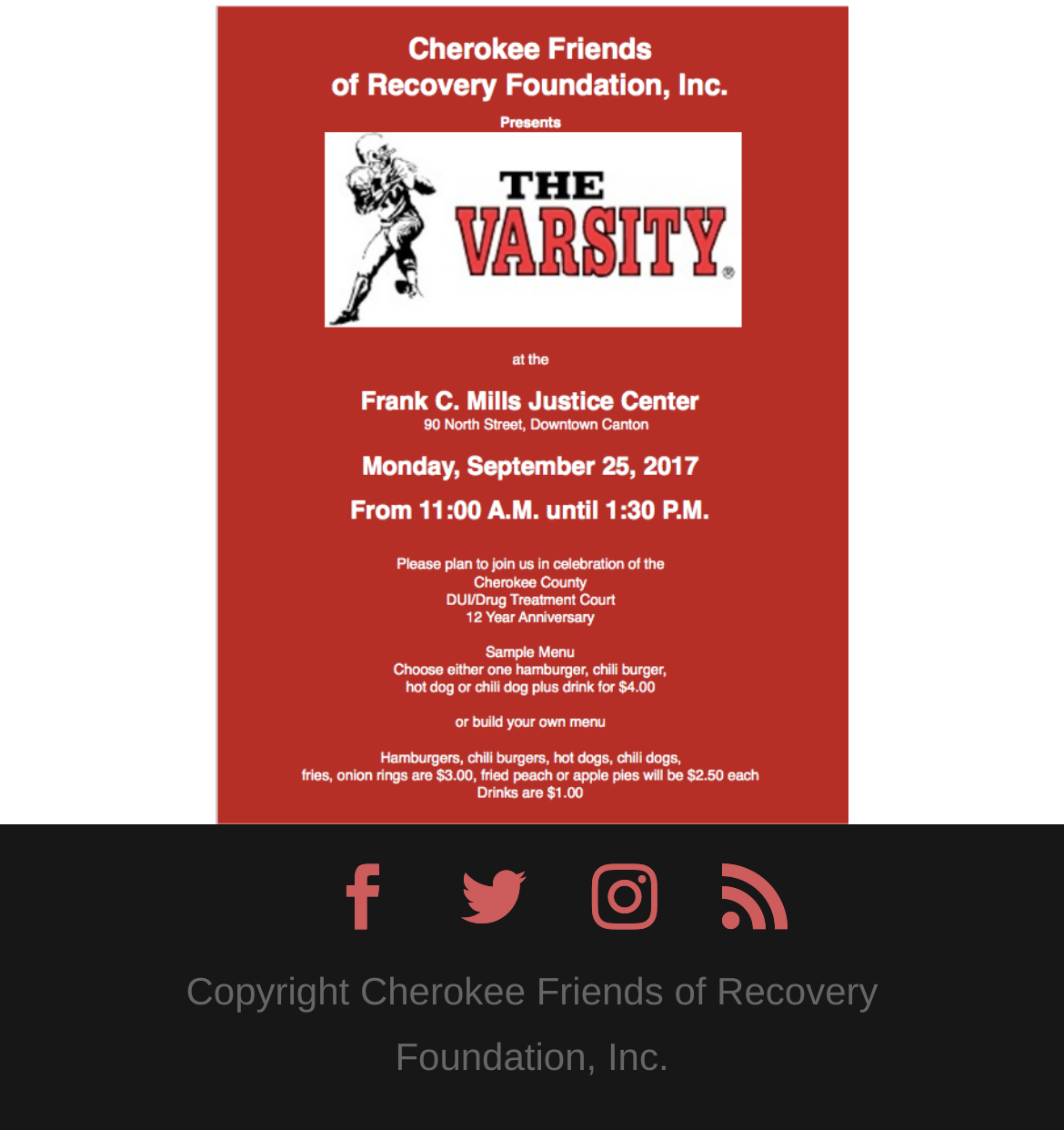Please find the bounding box coordinates in the format (top-left x, top-left y, bottom-right x, bottom-right y) for the given element description. Ensure the coordinates are floating point numbers between 0 and 1. Description: Instagram

[0.556, 0.766, 0.618, 0.831]